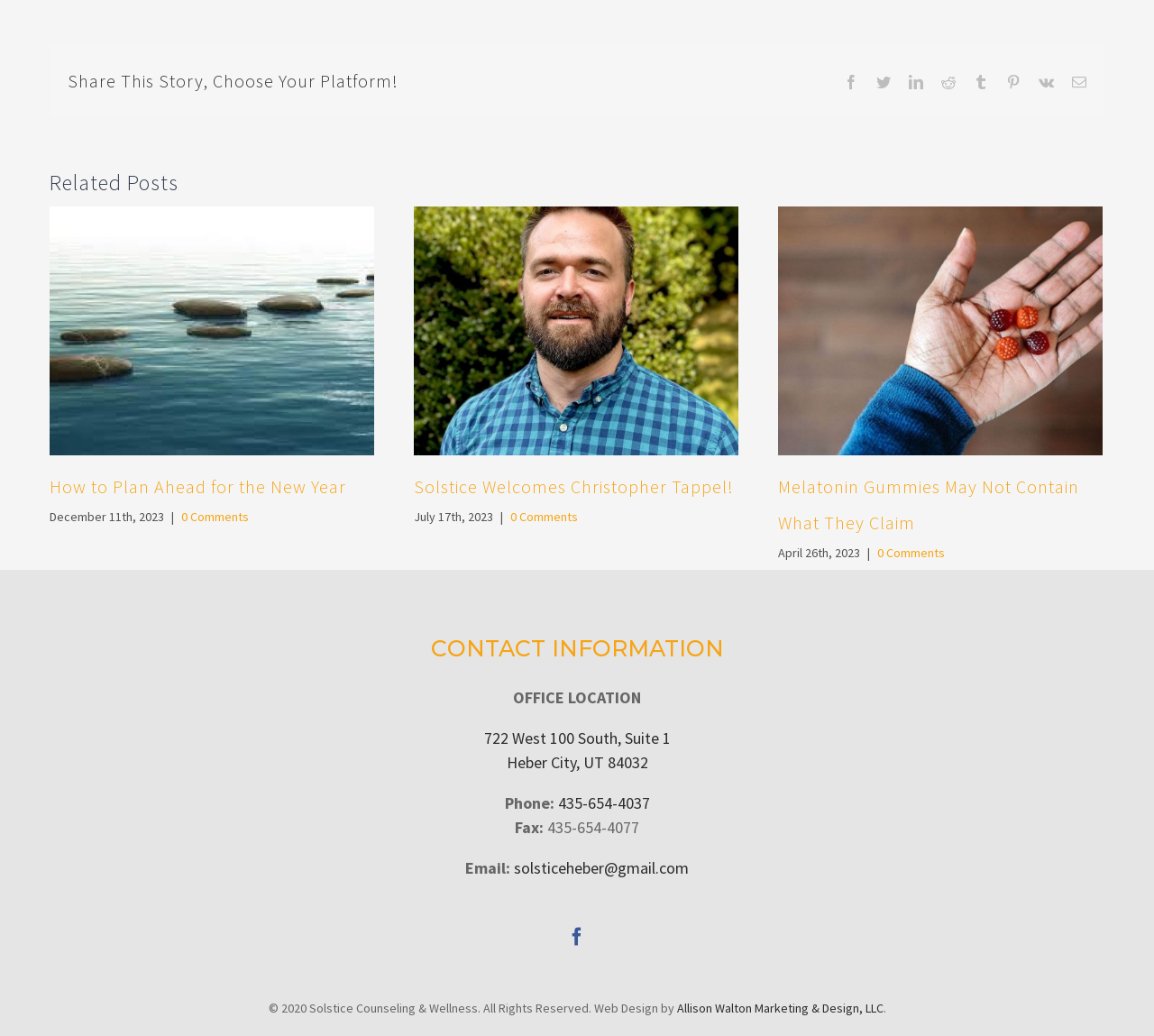Based on the element description, predict the bounding box coordinates (top-left x, top-left y, bottom-right x, bottom-right y) for the UI element in the screenshot: Solstice Welcomes Christopher Tappel!

[0.359, 0.458, 0.636, 0.48]